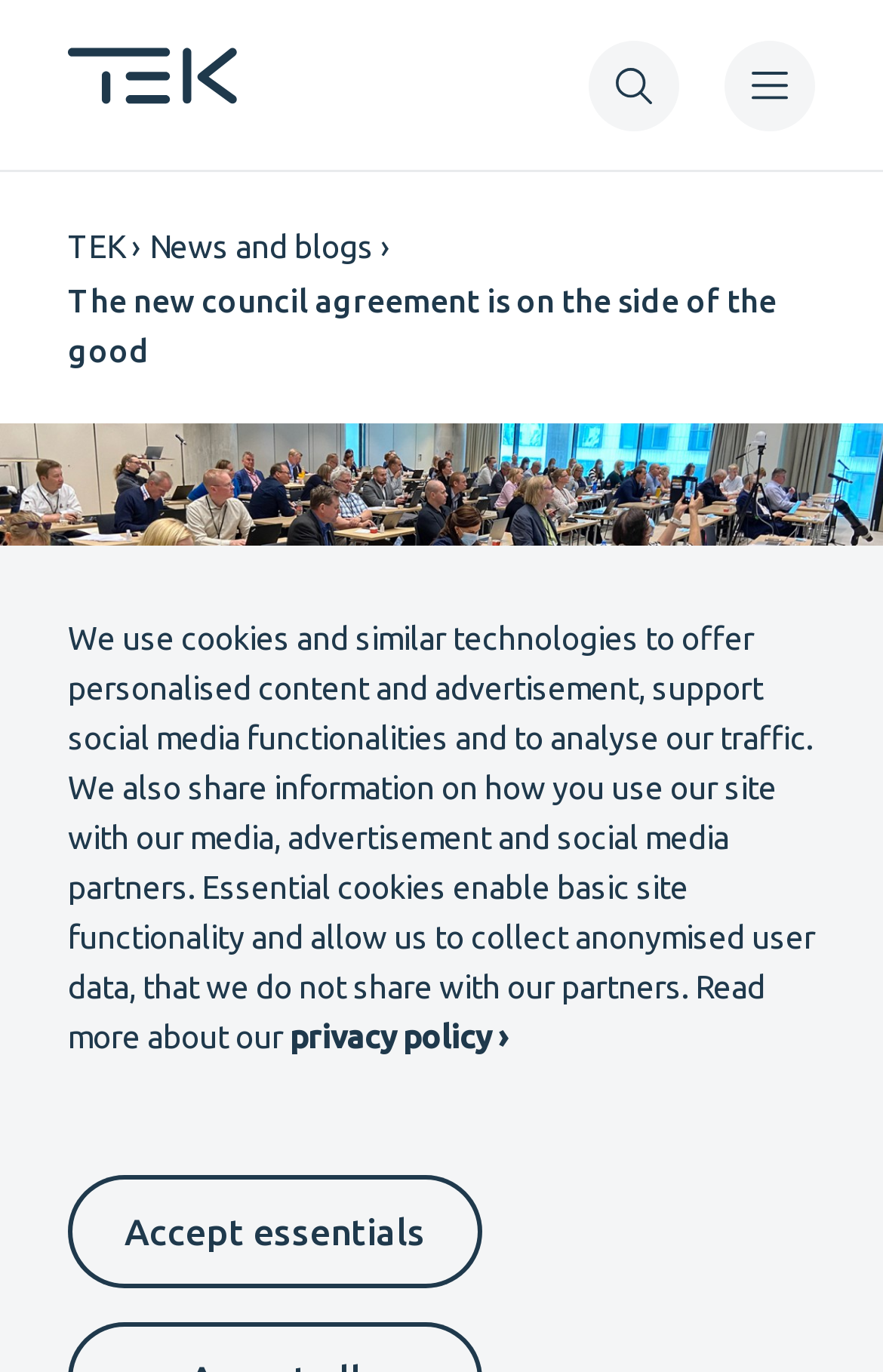Offer an extensive depiction of the webpage and its key elements.

The webpage is about the new council agreement of TEK, a Finnish trade union, for the years 2020-2023. At the top-left corner, there is a button to skip to the main content. Below it, there is a link to the front page, accompanied by a small image. On the top-right side, there are three buttons, each with an image, which seem to be navigation or menu buttons.

The main content starts with a navigation section, labeled as "Breadcrumb", which shows the hierarchy of the current page. It consists of links to "TEK" and "News and blogs", and a static text displaying the title of the page. Below the navigation section, there is a large image that spans the entire width of the page.

The main article starts with a heading that repeats the title of the page. The article is dated Tuesday, September 8, 2020, and is categorized as a news article. The authors of the article are listed as Henrik Muukkonen, with translation by Apropos Lingua, and there are also photographers credited. The article's content is not explicitly described in the accessibility tree, but it likely discusses the details of the new council agreement.

At the bottom of the page, there are two links: "privacy policy ›" and "Accept essentials", which seem to be related to cookies or data privacy.